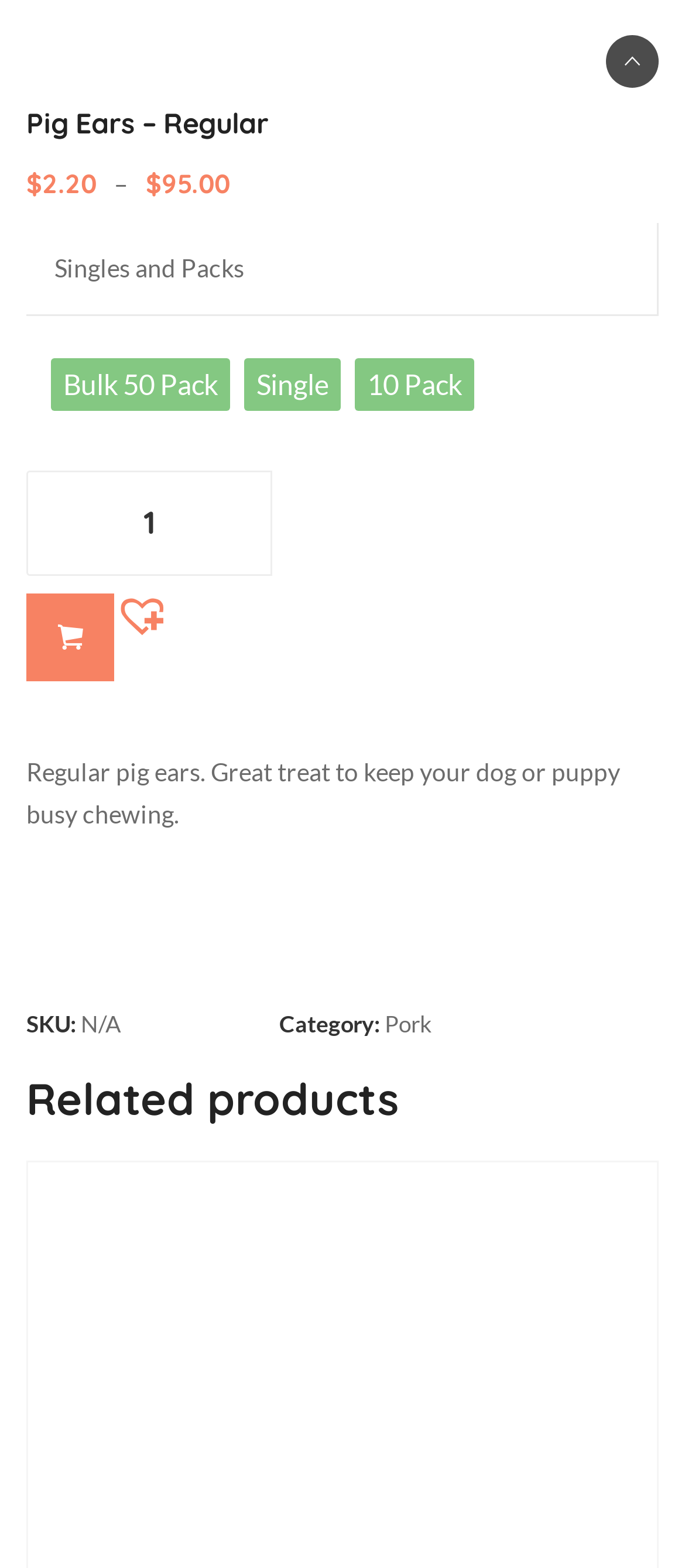Show the bounding box coordinates of the element that should be clicked to complete the task: "View related products".

[0.038, 0.683, 0.962, 0.719]